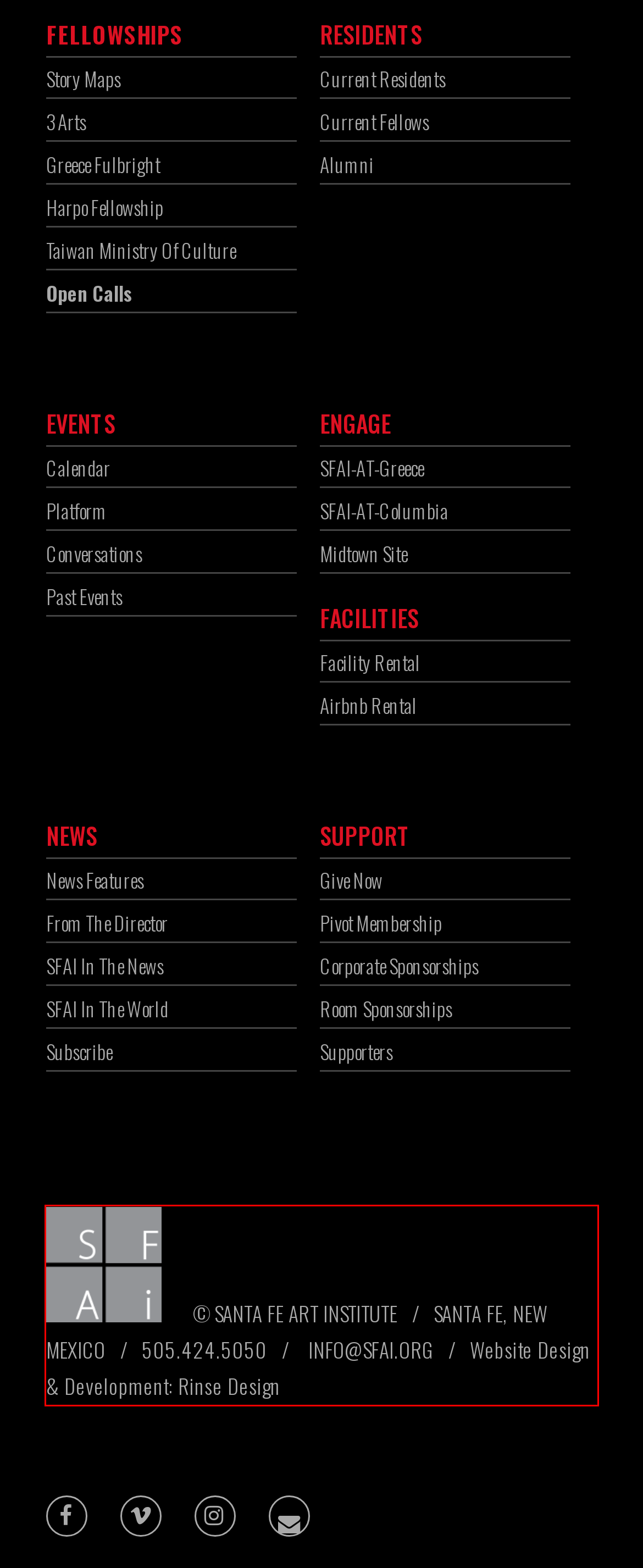By examining the provided screenshot of a webpage, recognize the text within the red bounding box and generate its text content.

© SANTA FE ART INSTITUTE / SANTA FE, NEW MEXICO / 505.424.5050 / INFO@SFAI.ORG / Website Design & Development: Rinse Design